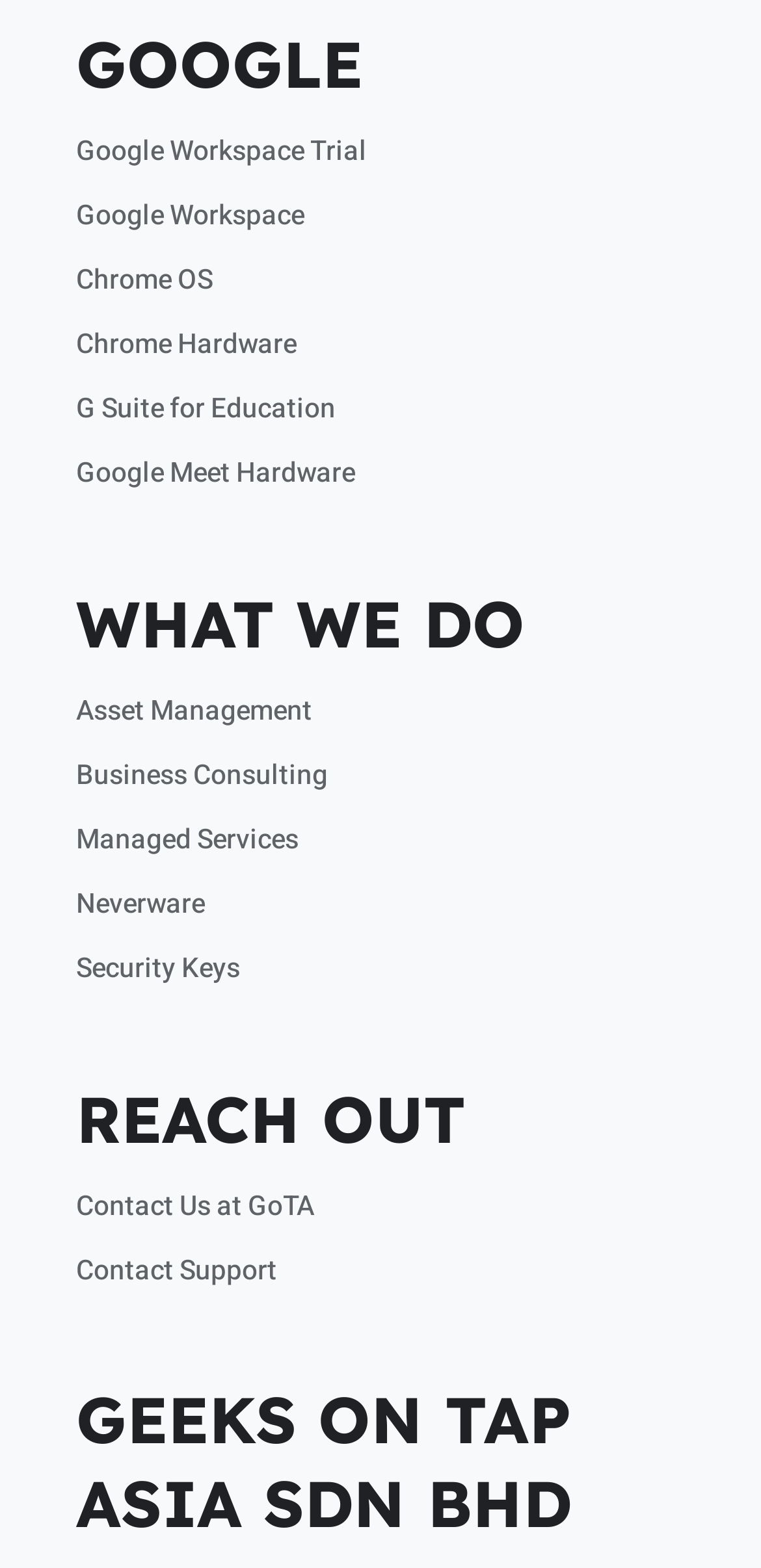Based on the visual content of the image, answer the question thoroughly: What is the last section on the webpage?

The last section on the webpage is 'GEEKS ON TAP ASIA SDN BHD' which is indicated by the element with bounding box coordinates [0.1, 0.88, 0.9, 0.999] and is of type 'heading'. This section is below the 'REACH OUT' section and contains the company name.